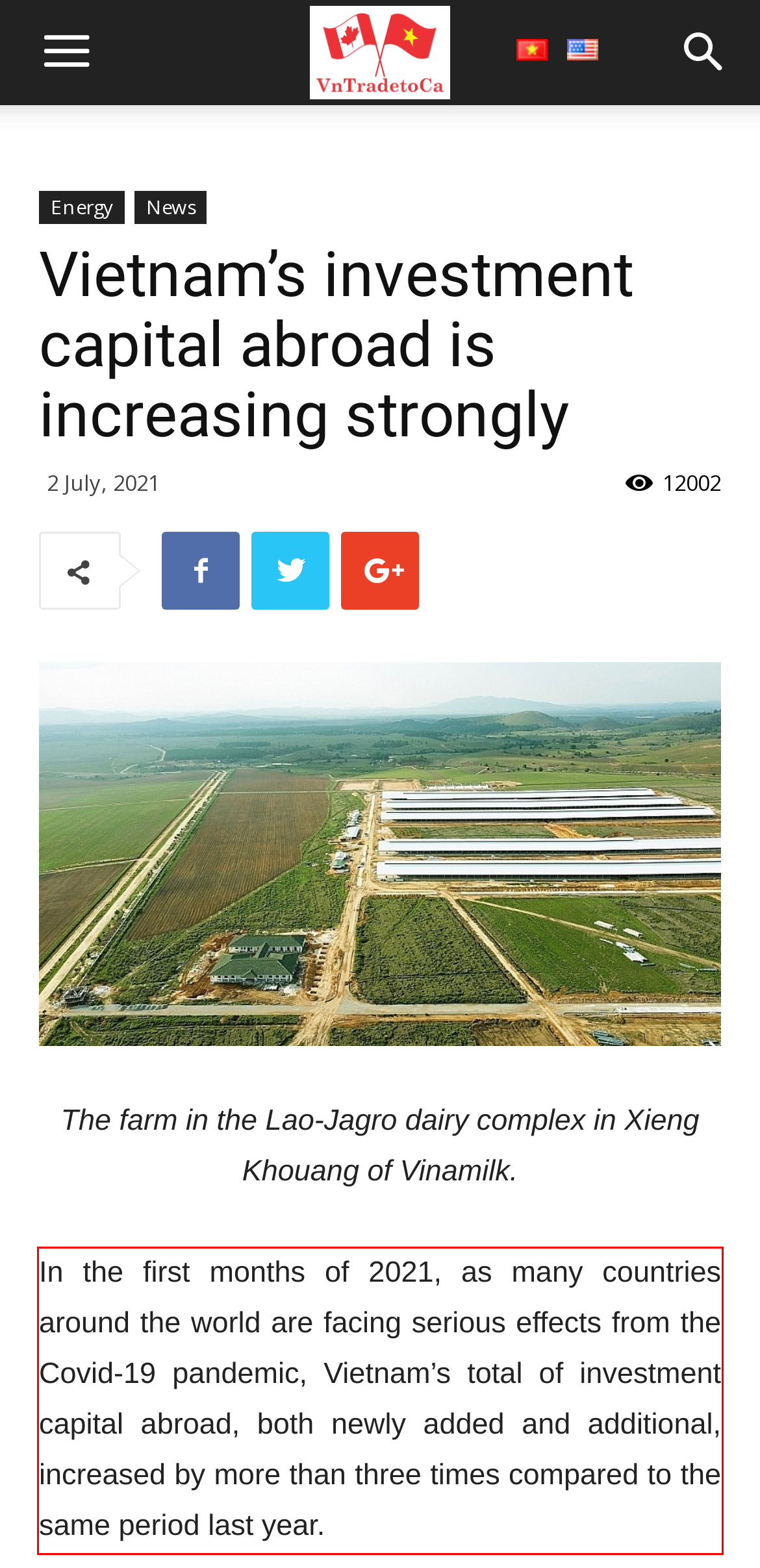Using OCR, extract the text content found within the red bounding box in the given webpage screenshot.

In the first months of 2021, as many countries around the world are facing serious effects from the Covid-19 pandemic, Vietnam’s total of investment capital abroad, both newly added and additional, increased by more than three times compared to the same period last year.